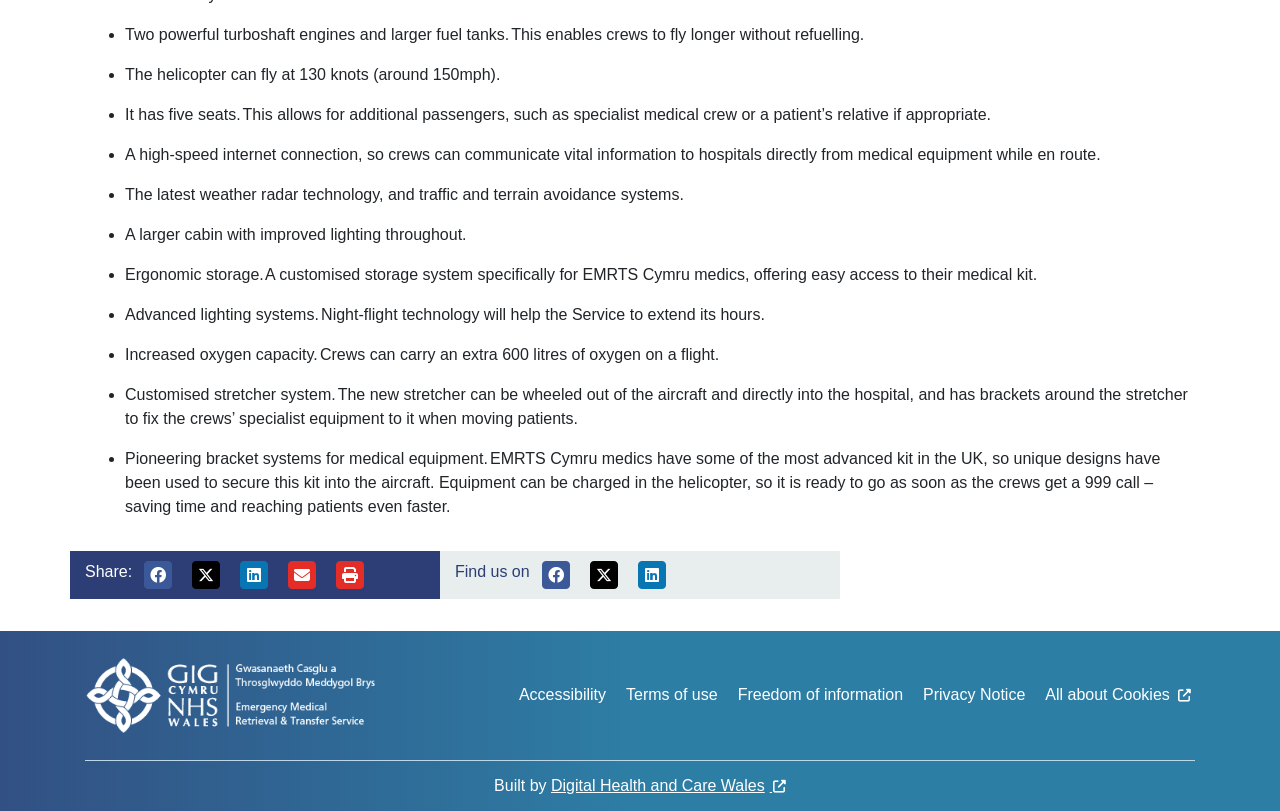Please identify the bounding box coordinates of the element on the webpage that should be clicked to follow this instruction: "Follow on Twitter". The bounding box coordinates should be given as four float numbers between 0 and 1, formatted as [left, top, right, bottom].

[0.453, 0.68, 0.49, 0.739]